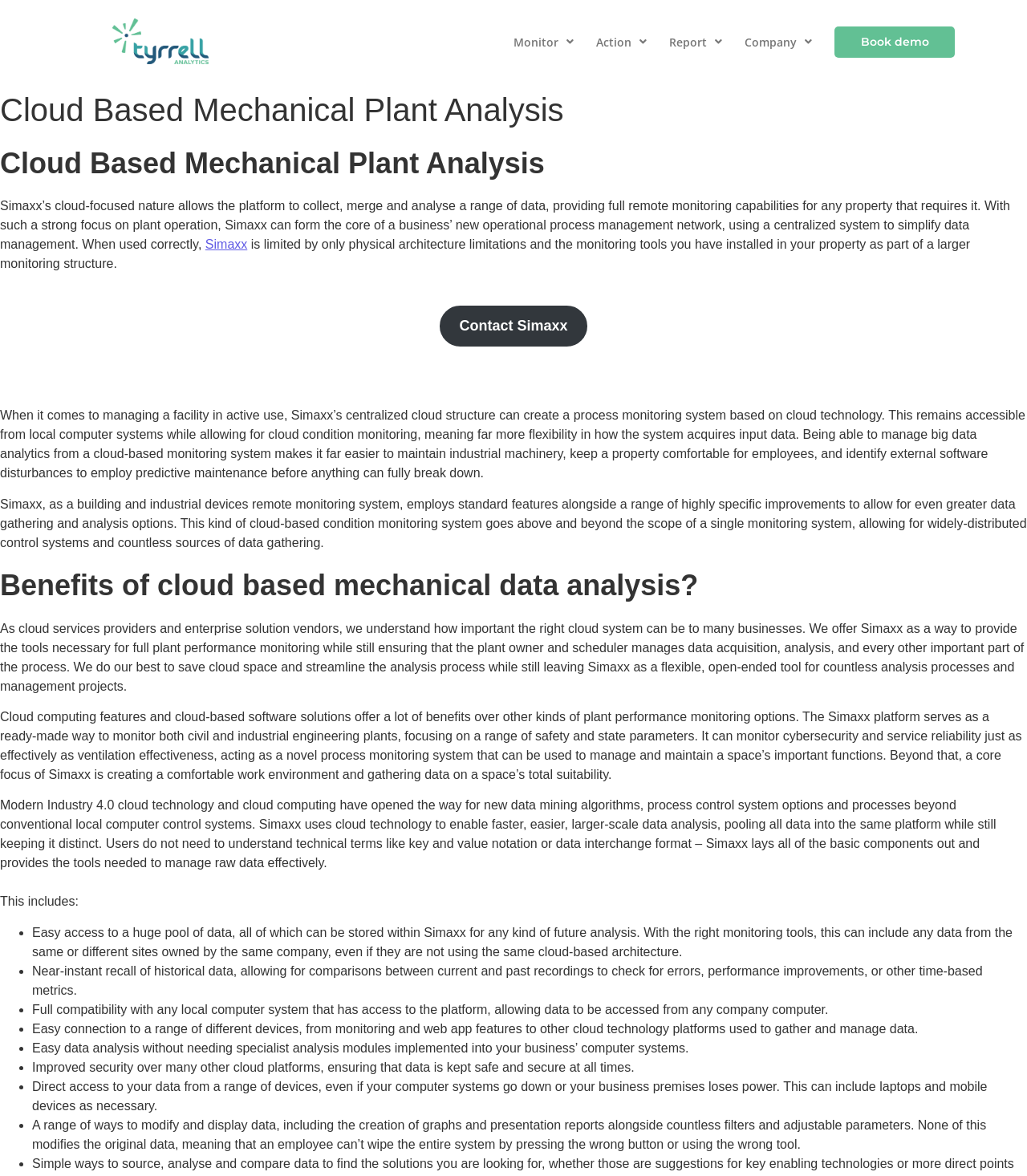Construct a thorough caption encompassing all aspects of the webpage.

The webpage is about Cloud Based Mechanical Plant Analysis, specifically Simaxx's cloud-focused platform. At the top left, there is a logo image with a link to the default logo. Below the logo, there is a navigation menu with links to "Monitor", "Action", "Report", "Company", and "Book demo". 

The main content of the webpage is divided into several sections. The first section has a heading "Cloud Based Mechanical Plant Analysis" and a paragraph describing Simaxx's cloud-focused nature, allowing for remote monitoring capabilities. There is also a link to "Simaxx" within the paragraph.

The next section has a paragraph discussing the benefits of using Simaxx's centralized cloud structure for process monitoring. Below this, there are several paragraphs explaining the features and benefits of Simaxx, including its ability to manage big data analytics, provide cloud-based condition monitoring, and offer a range of data gathering and analysis options.

Further down, there is a section with a heading "Benefits of cloud based mechanical data analysis?" followed by several paragraphs discussing the advantages of using cloud-based solutions for plant performance monitoring. 

The webpage also lists the benefits of using Simaxx, including easy access to a huge pool of data, near-instant recall of historical data, full compatibility with local computer systems, easy connection to various devices, easy data analysis, improved security, direct access to data from various devices, and a range of ways to modify and display data.